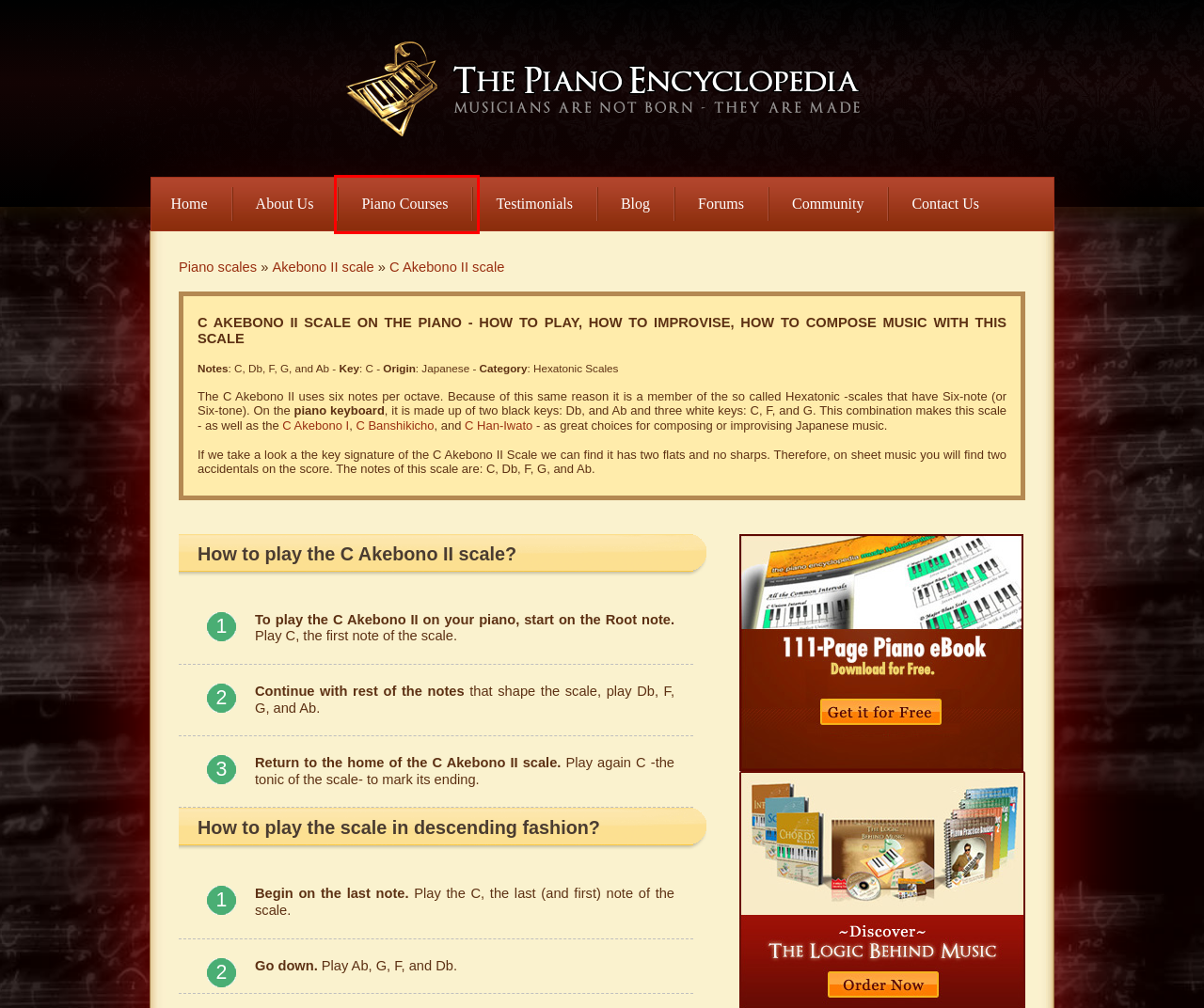Given a webpage screenshot with a red bounding box around a particular element, identify the best description of the new webpage that will appear after clicking on the element inside the red bounding box. Here are the candidates:
A. Music Fundamentals eBook - The Piano Encyclopedia
B. C Banshikicho Scale. All Piano Scales: Interactive piano app will let you learn piano easily
C. Akebono II Scale for Piano  | Piano Scales
D. The Piano Encyclopedia
E. The Piano Encyclopedia Blog – The Piano Learning Revolution
F. Piano Scales | Piano Improvisation and Composition
G. The best interactive piano app of 2024: The Piano Encyclopedia
H. Premium Piano Courses

H